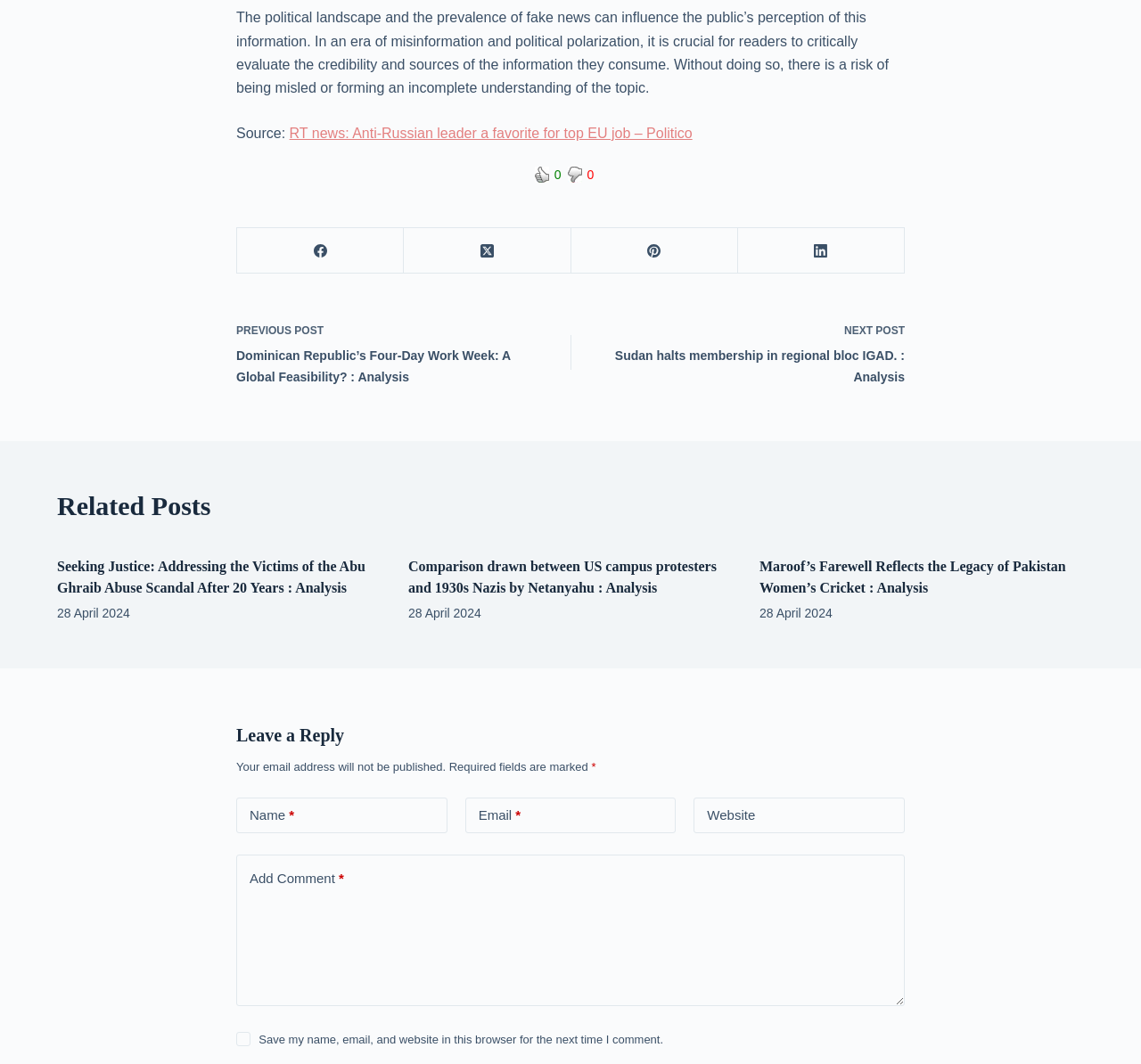Provide a single word or phrase to answer the given question: 
What is the date of the related posts?

28 April 2024